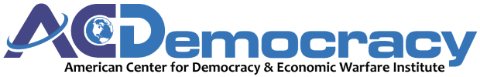Paint a vivid picture with your words by describing the image in detail.

The image features the logo of the American Center for Democracy, prominently displaying the text "AC Democracy" with a globe symbol integrated into the design. This emblem is representative of the institute's mission to promote democratic values and combat economic warfare. Below the main title, the full name "American Center for Democracy & Economic Warfare Institute" is also included, emphasizing its focus on both democracy and economic issues. The logo's color scheme, predominantly blue, conveys trust and professionalism, aligning with the organization’s commitment to addressing critical global challenges.